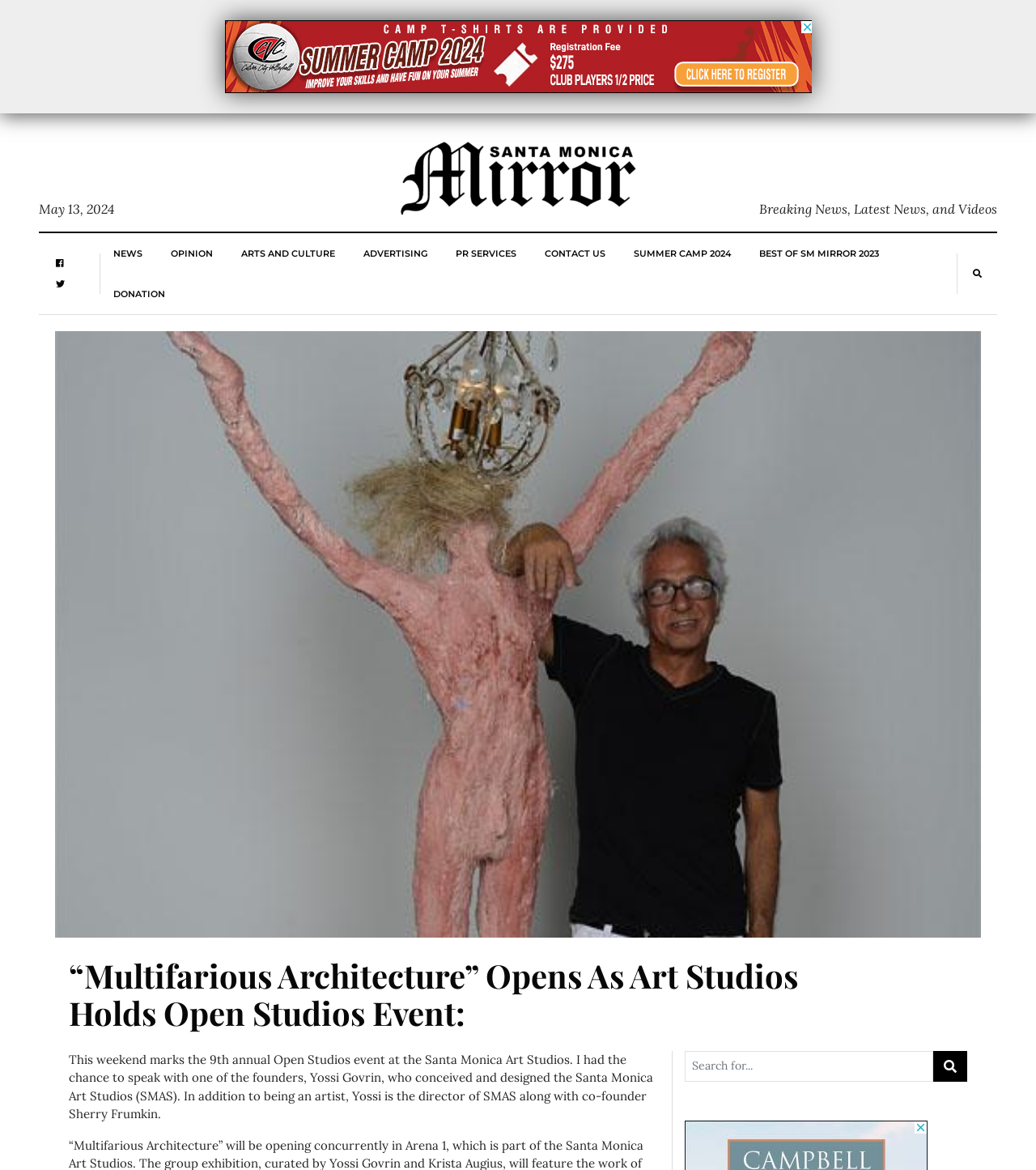What is the position of the search box on the webpage?
Refer to the image and provide a one-word or short phrase answer.

Bottom right